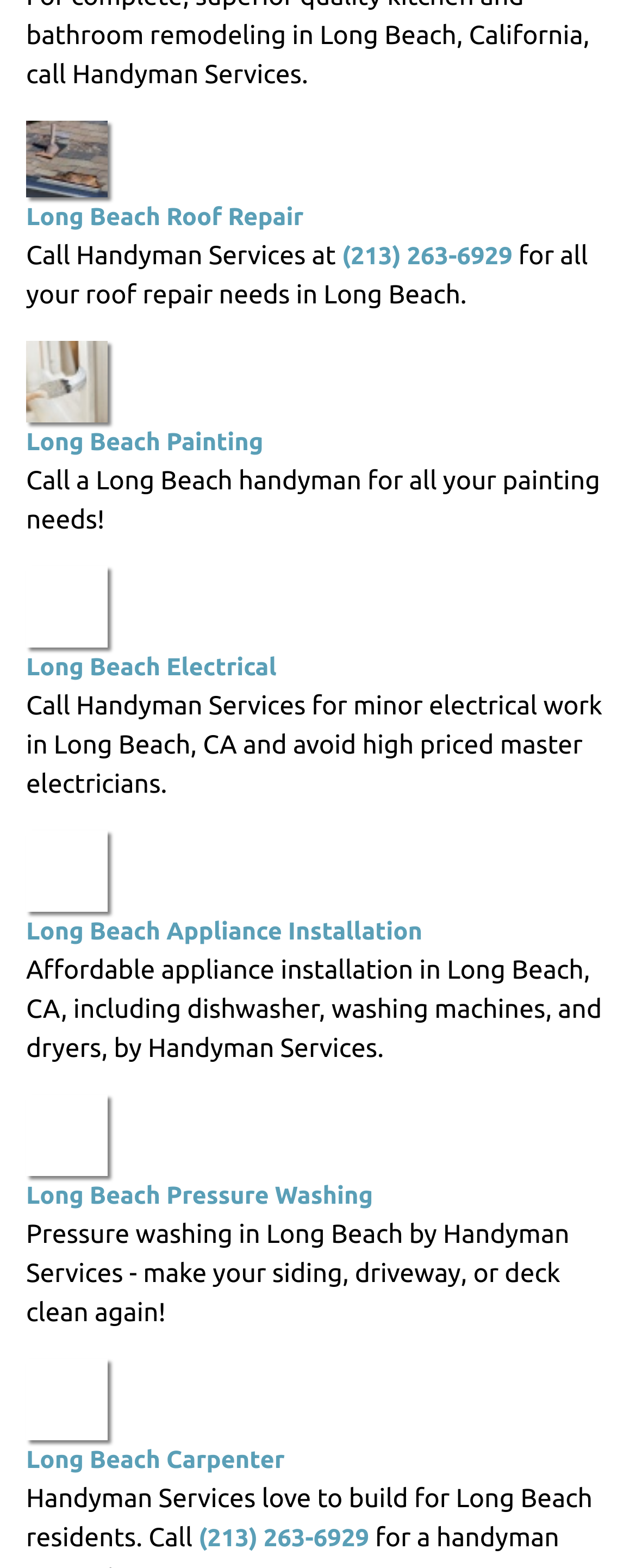Show the bounding box coordinates for the HTML element described as: "Long Beach Painting".

[0.041, 0.217, 0.959, 0.29]